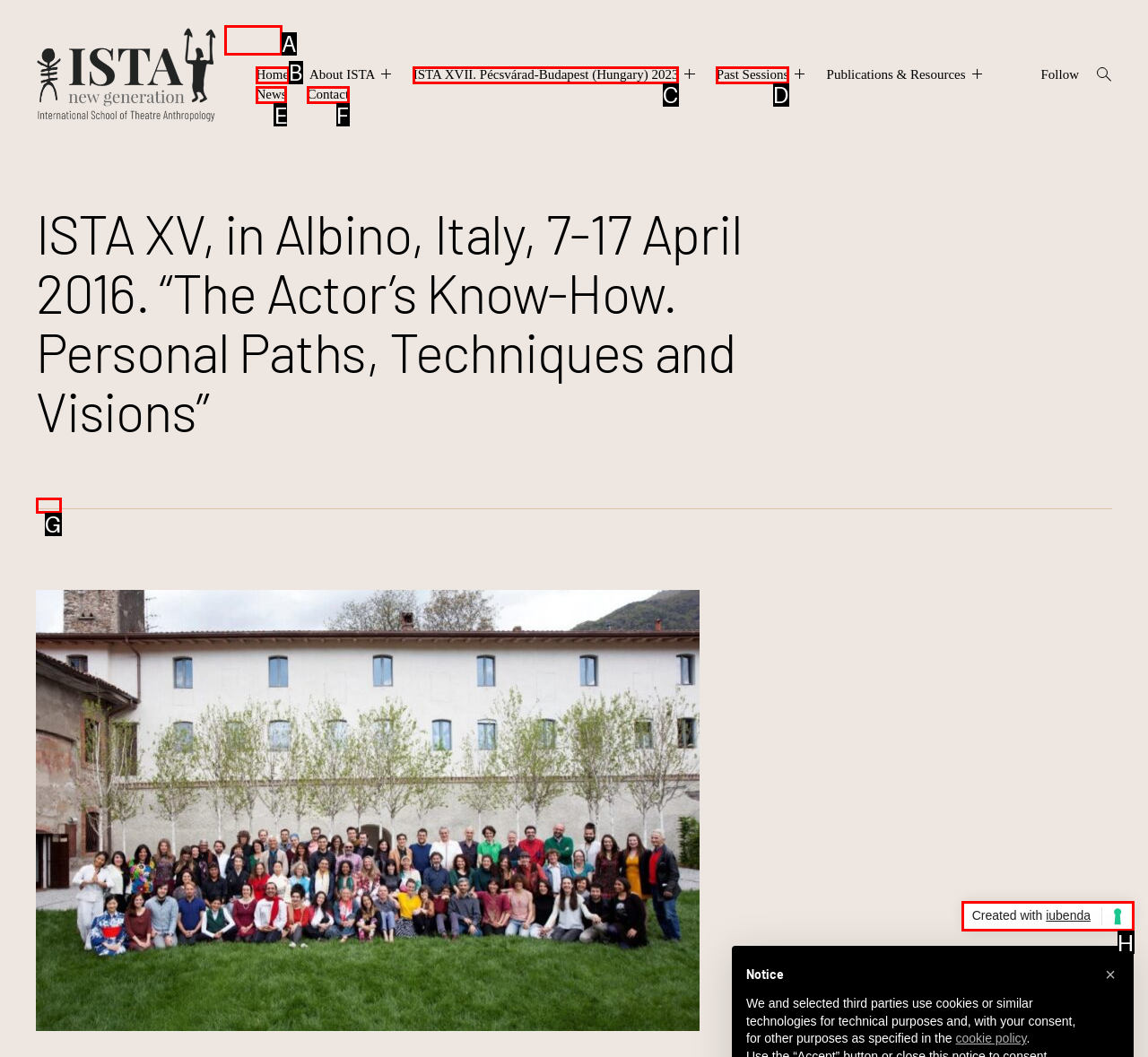Given the description: ISTA XVII. Pécsvárad-Budapest (Hungary) 2023, identify the HTML element that corresponds to it. Respond with the letter of the correct option.

C